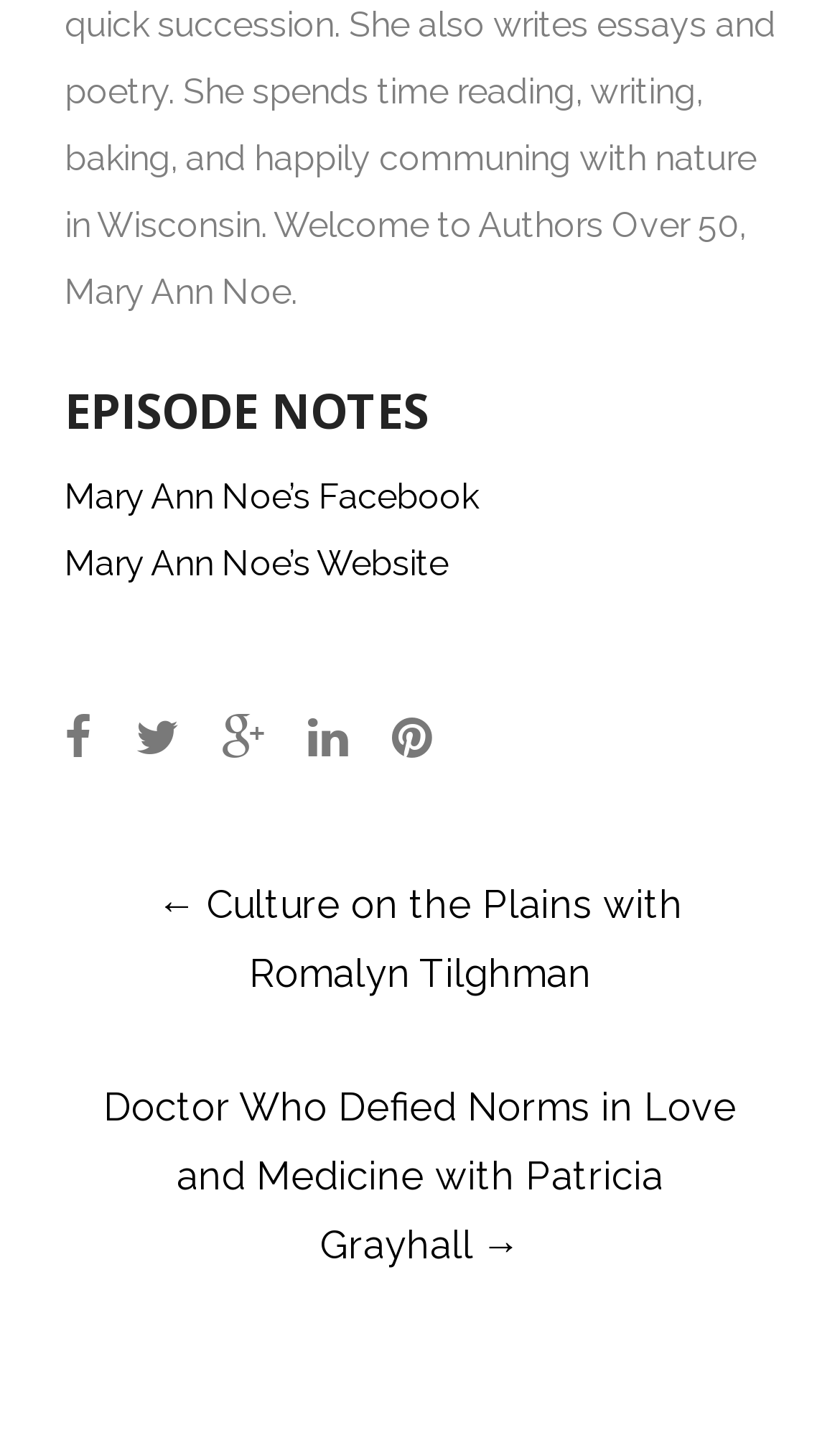What is the title of the previous episode?
Based on the screenshot, provide a one-word or short-phrase response.

Culture on the Plains with Romalyn Tilghman